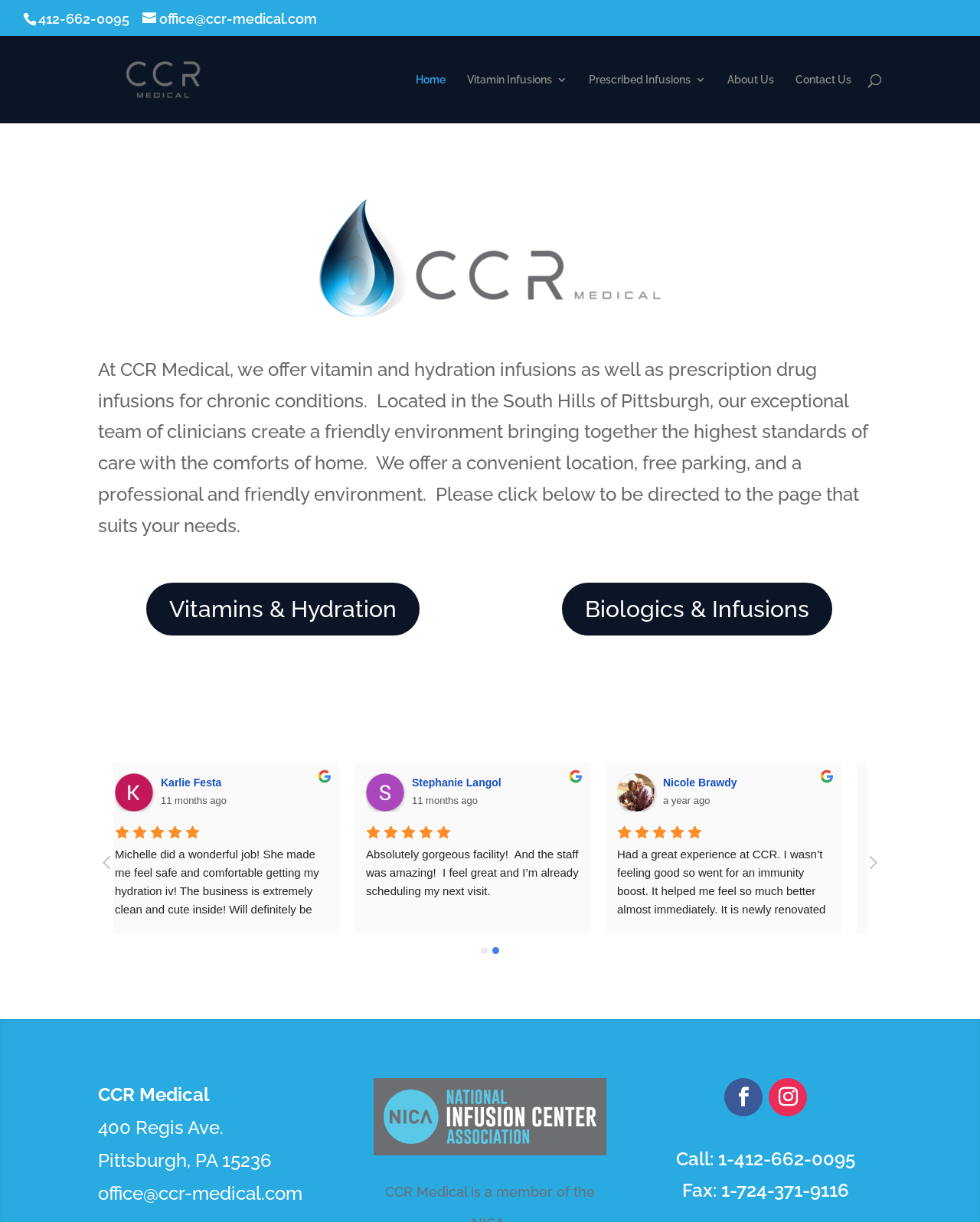Pinpoint the bounding box coordinates of the element that must be clicked to accomplish the following instruction: "View the 'General Health' category". The coordinates should be in the format of four float numbers between 0 and 1, i.e., [left, top, right, bottom].

None